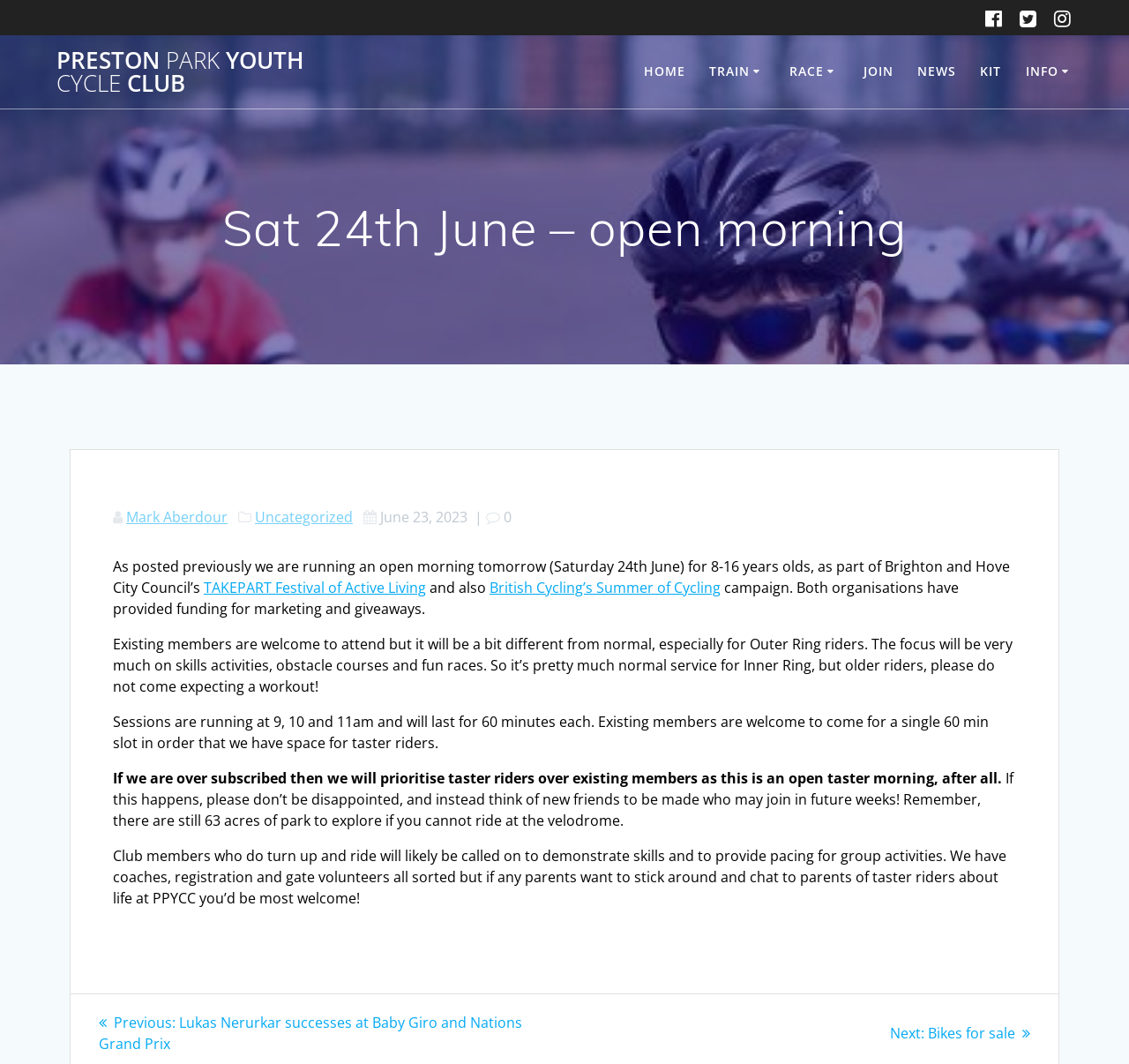Please determine the bounding box coordinates of the element to click in order to execute the following instruction: "Click the TAKEPART Festival of Active Living link". The coordinates should be four float numbers between 0 and 1, specified as [left, top, right, bottom].

[0.18, 0.543, 0.377, 0.561]